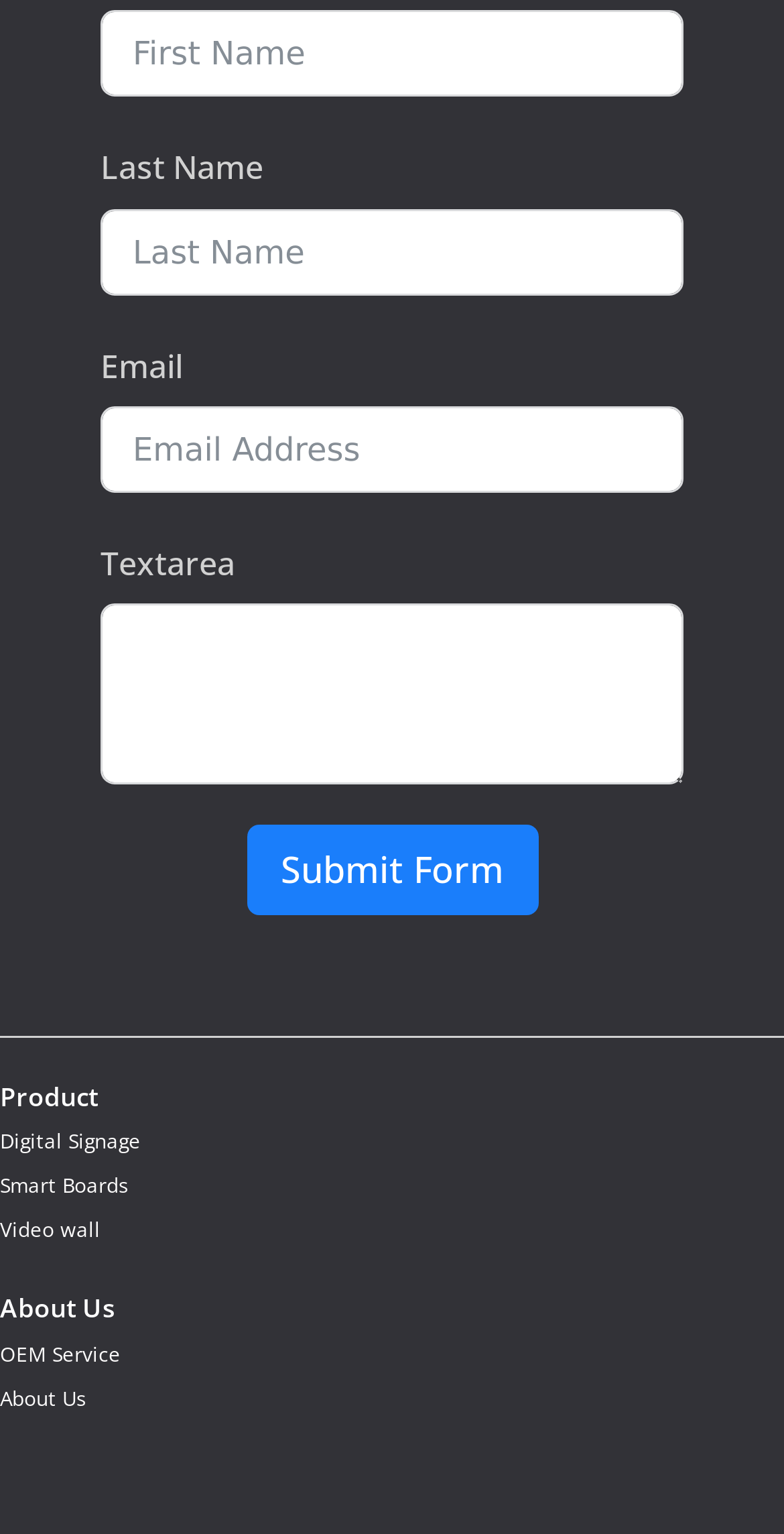Please provide the bounding box coordinates for the element that needs to be clicked to perform the instruction: "Input last name". The coordinates must consist of four float numbers between 0 and 1, formatted as [left, top, right, bottom].

[0.128, 0.136, 0.872, 0.192]